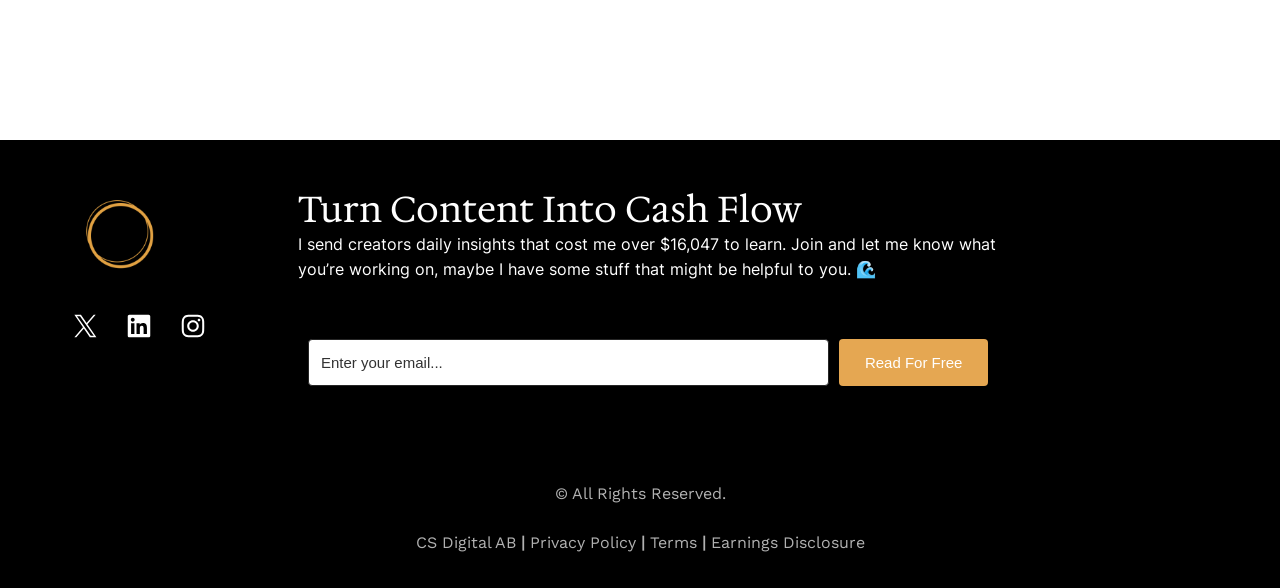Please provide a brief answer to the following inquiry using a single word or phrase:
What is the purpose of the textbox?

Enter email